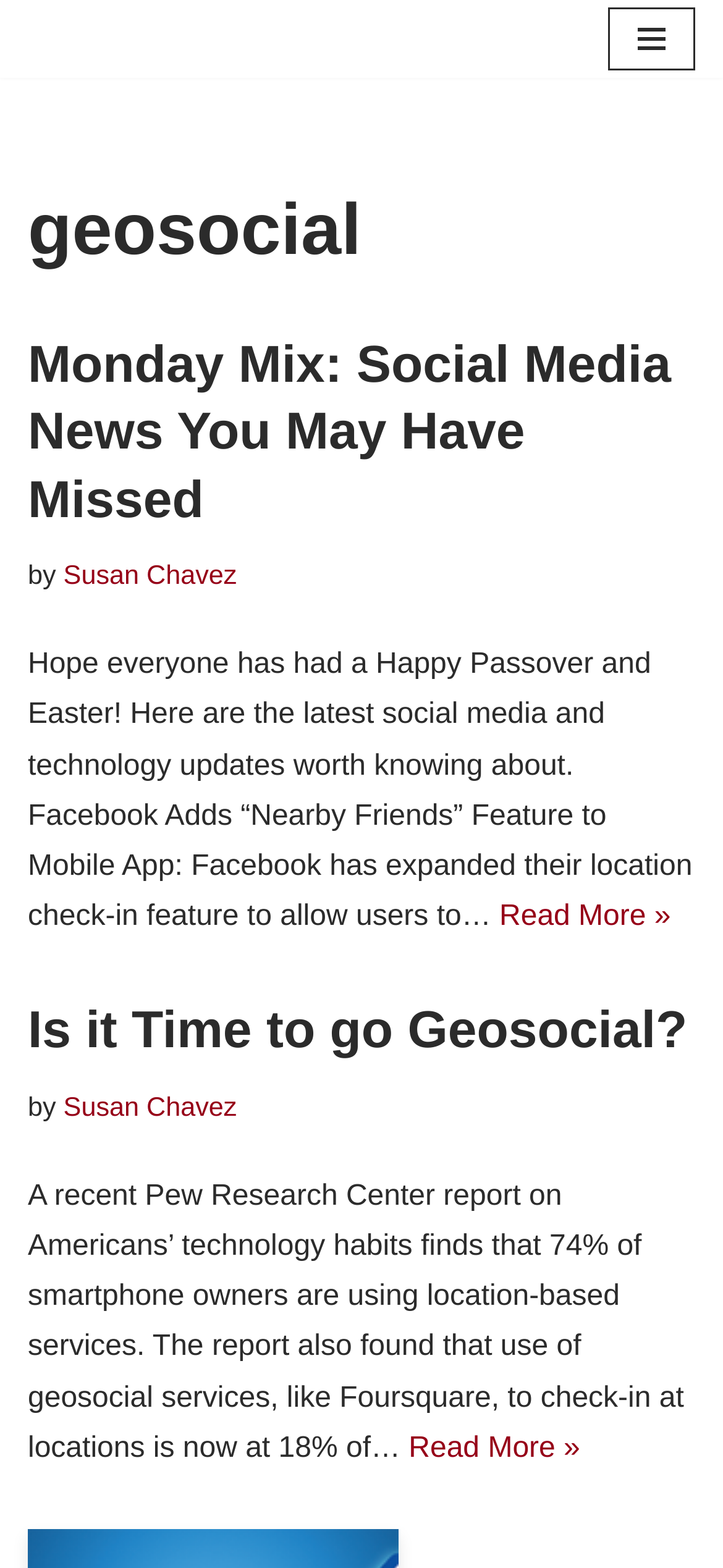Is there a navigation menu on the webpage?
Examine the webpage screenshot and provide an in-depth answer to the question.

I found a button with the text 'Navigation Menu' which is likely a navigation menu. The button is not expanded, but it suggests that there is a navigation menu on the webpage.